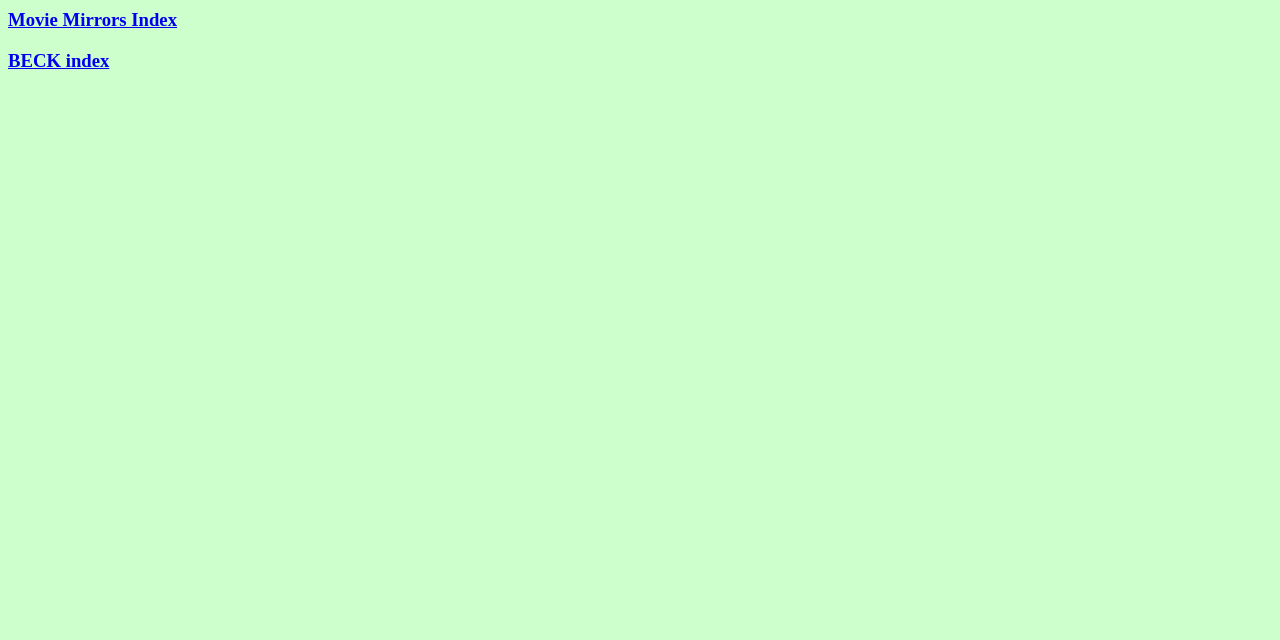Identify the bounding box of the HTML element described as: "Movie Mirrors Index".

[0.006, 0.014, 0.138, 0.047]